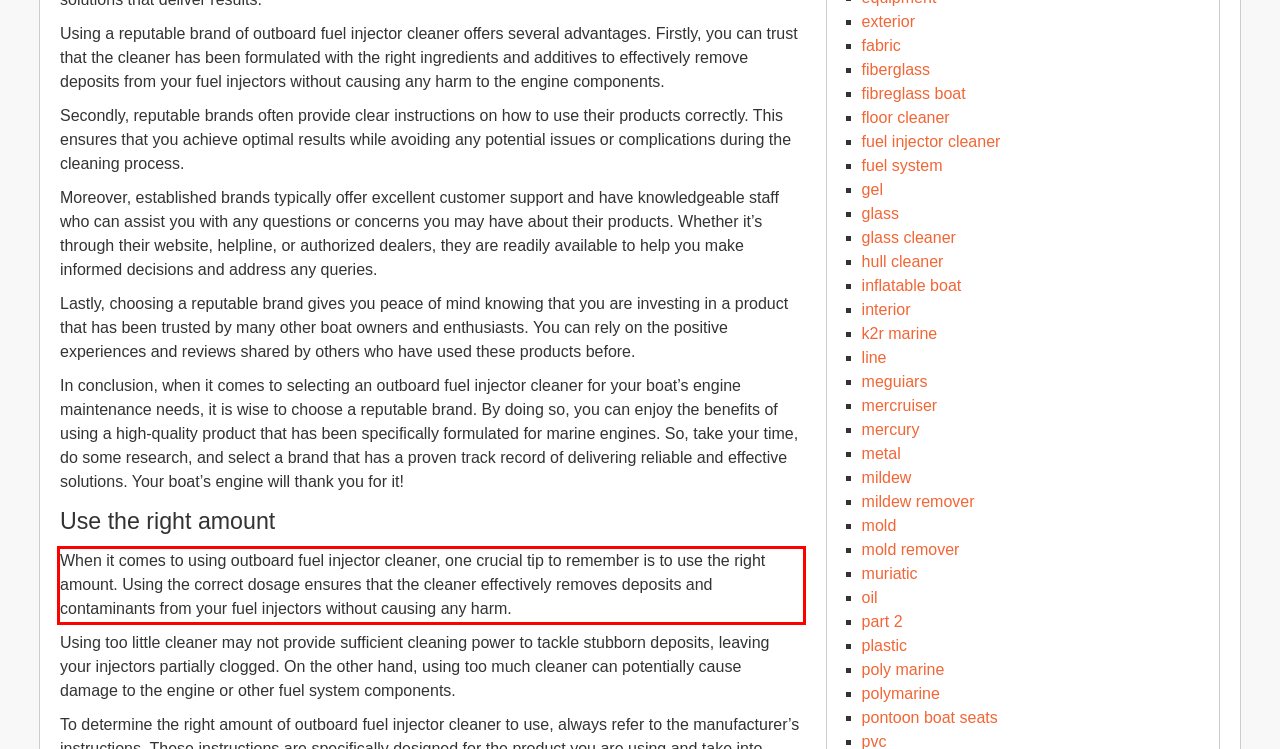Please perform OCR on the UI element surrounded by the red bounding box in the given webpage screenshot and extract its text content.

When it comes to using outboard fuel injector cleaner, one crucial tip to remember is to use the right amount. Using the correct dosage ensures that the cleaner effectively removes deposits and contaminants from your fuel injectors without causing any harm.